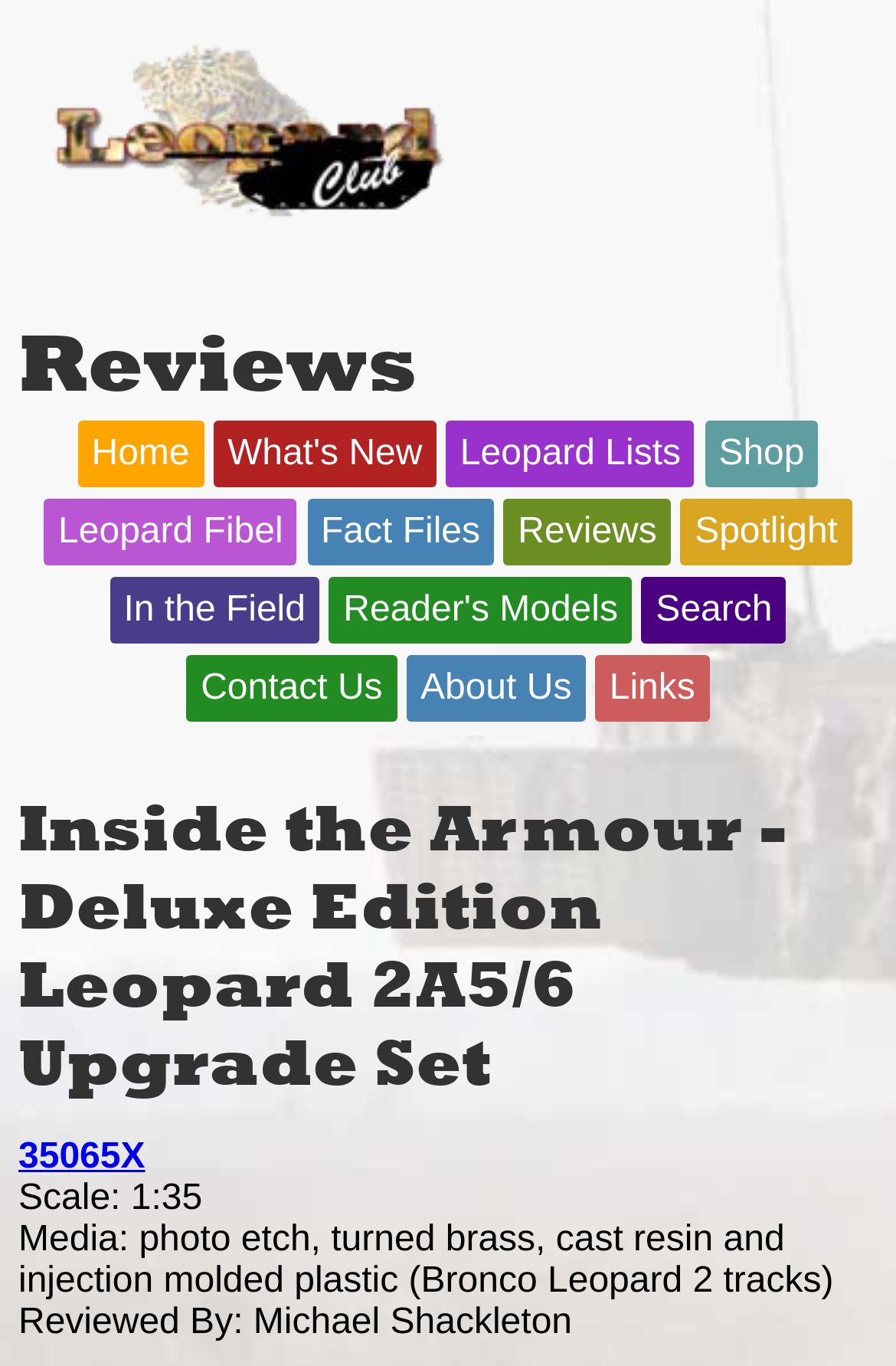Provide a single word or phrase to answer the given question: 
How many navigation links are present in the top section of the webpage?

5